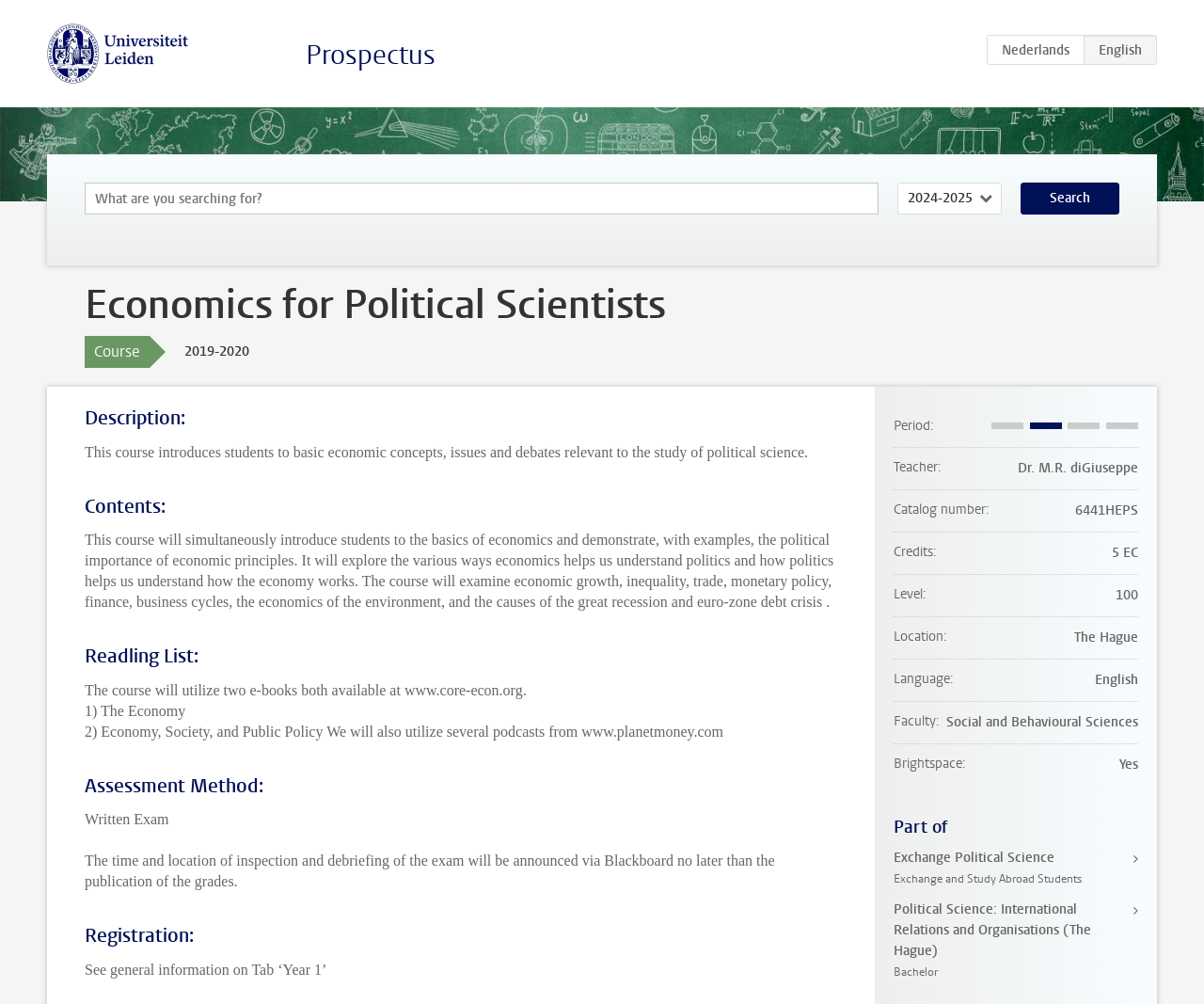Using the element description provided, determine the bounding box coordinates in the format (top-left x, top-left y, bottom-right x, bottom-right y). Ensure that all values are floating point numbers between 0 and 1. Element description: Daily Meditations, Year One

None